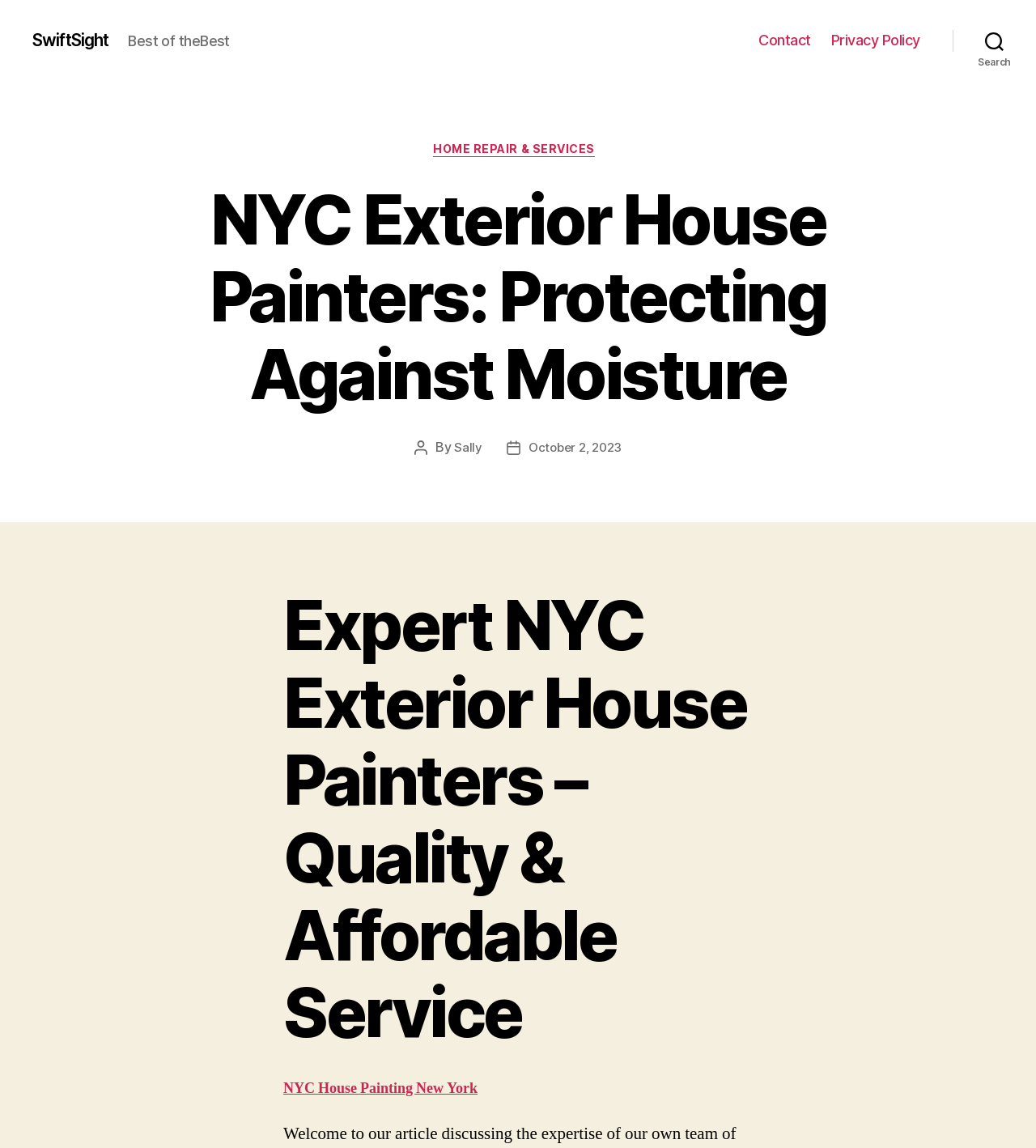Please give a succinct answer using a single word or phrase:
What is the date of the post?

October 2, 2023